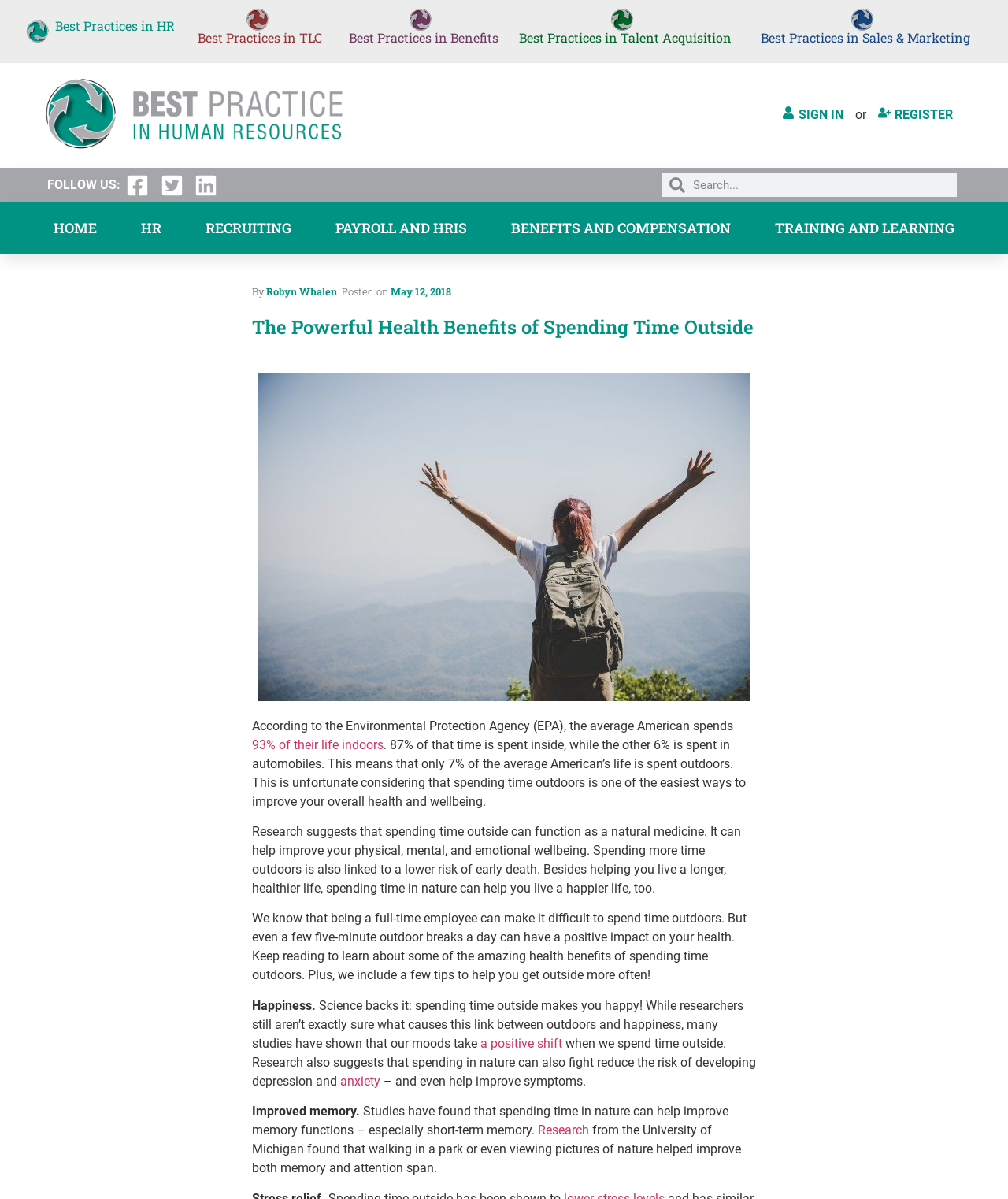What can improve memory functions?
Analyze the image and provide a thorough answer to the question.

According to the article, studies have found that spending time in nature can help improve memory functions, especially short-term memory, and research from the University of Michigan found that walking in a park or even viewing pictures of nature helped improve both memory and attention span.